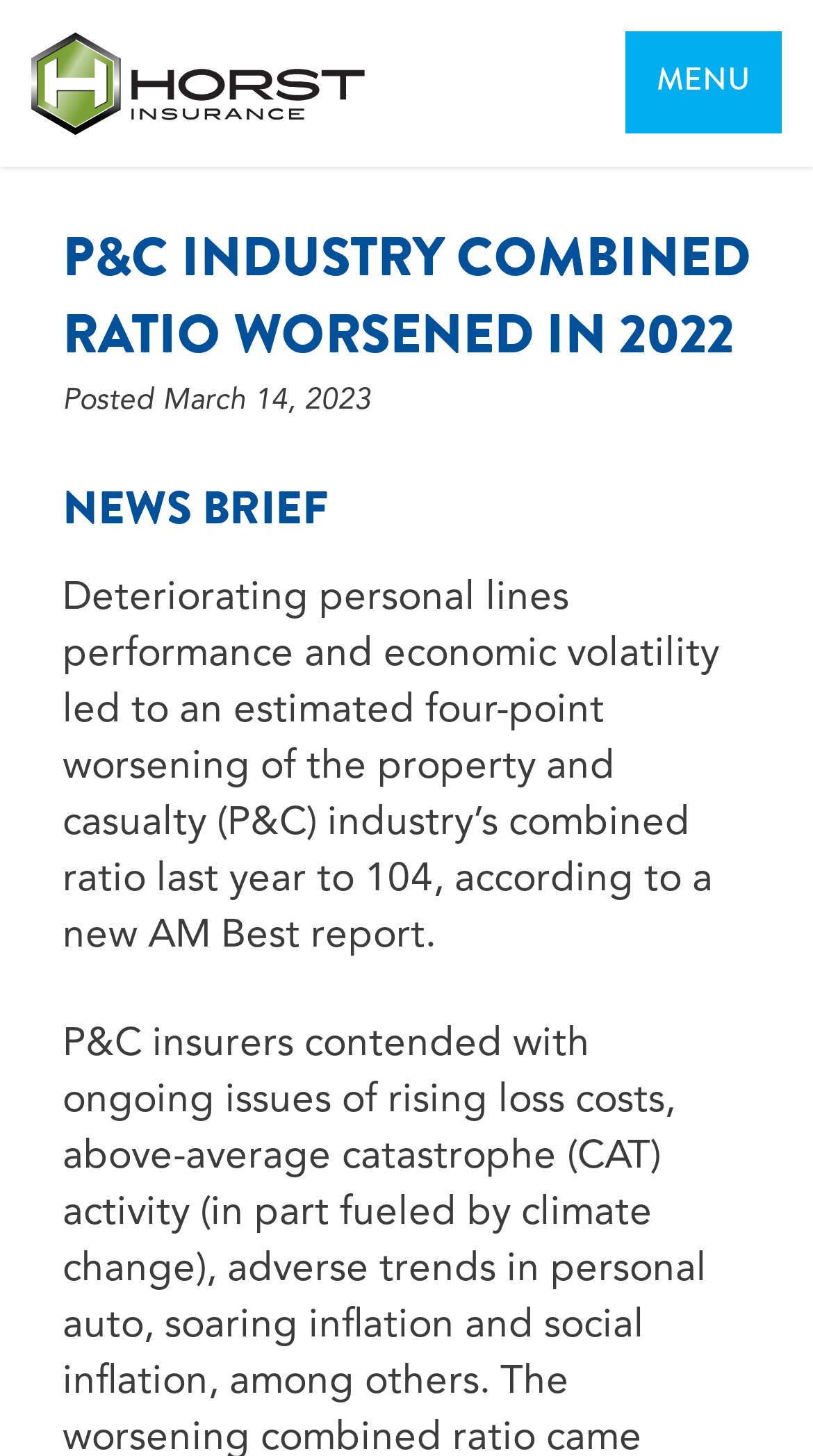What is the type of report mentioned in the news brief?
Refer to the image and give a detailed response to the question.

I found the type of report mentioned in the news brief by reading the text 'according to a new AM Best report' which is located in the main content area.